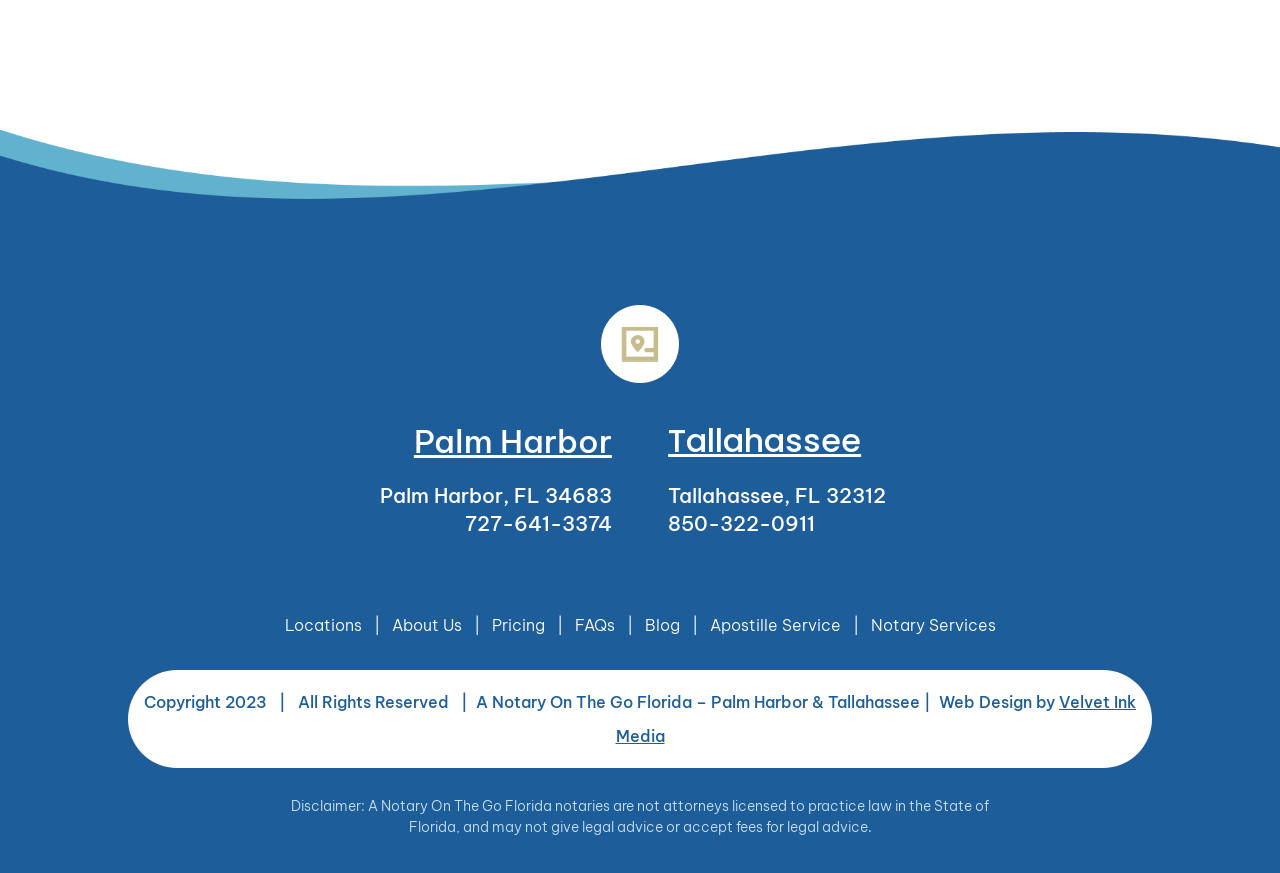Could you specify the bounding box coordinates for the clickable section to complete the following instruction: "Click on Palm Harbor link"?

[0.323, 0.482, 0.478, 0.528]